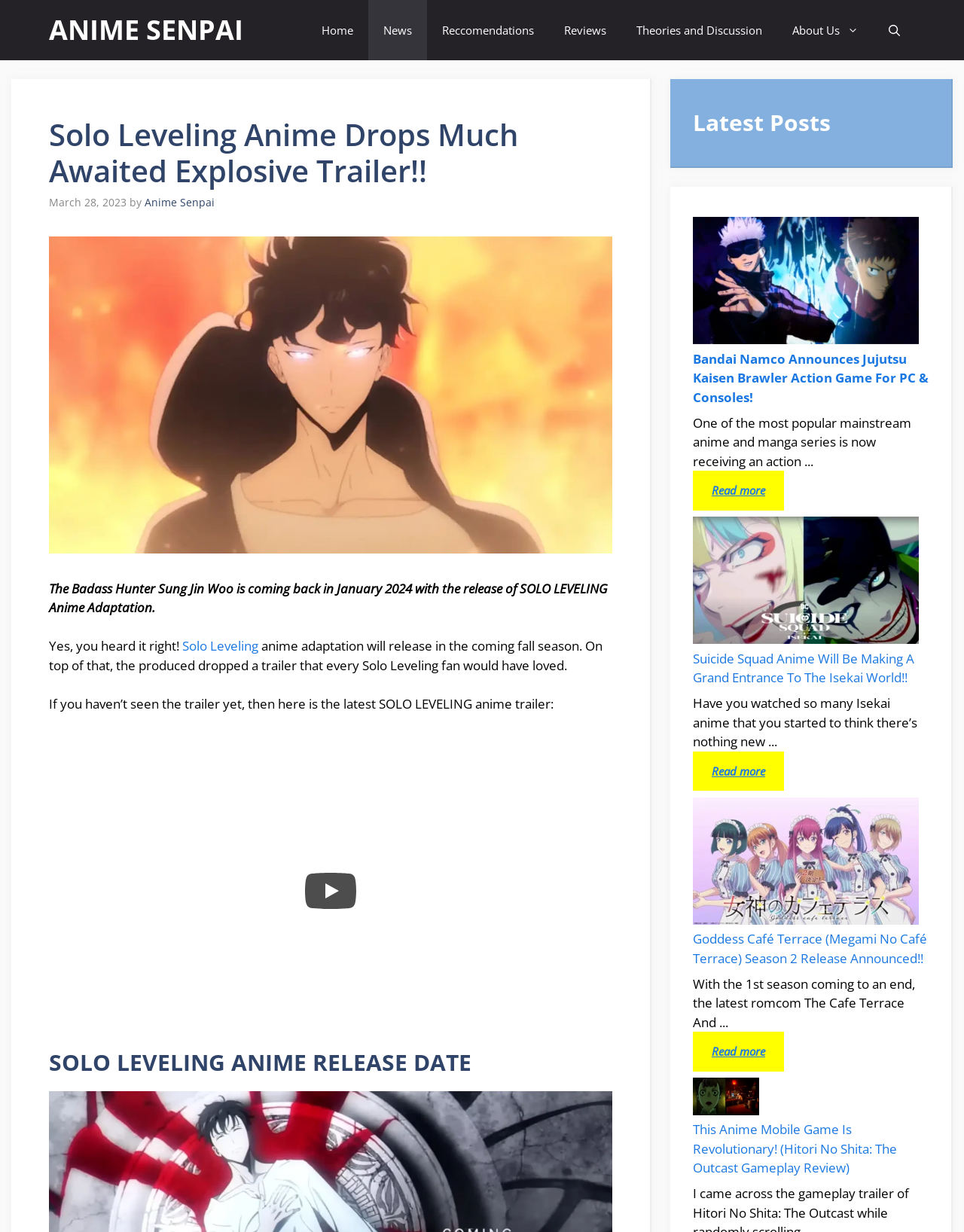Please give a concise answer to this question using a single word or phrase: 
How many links are present in the primary navigation?

7